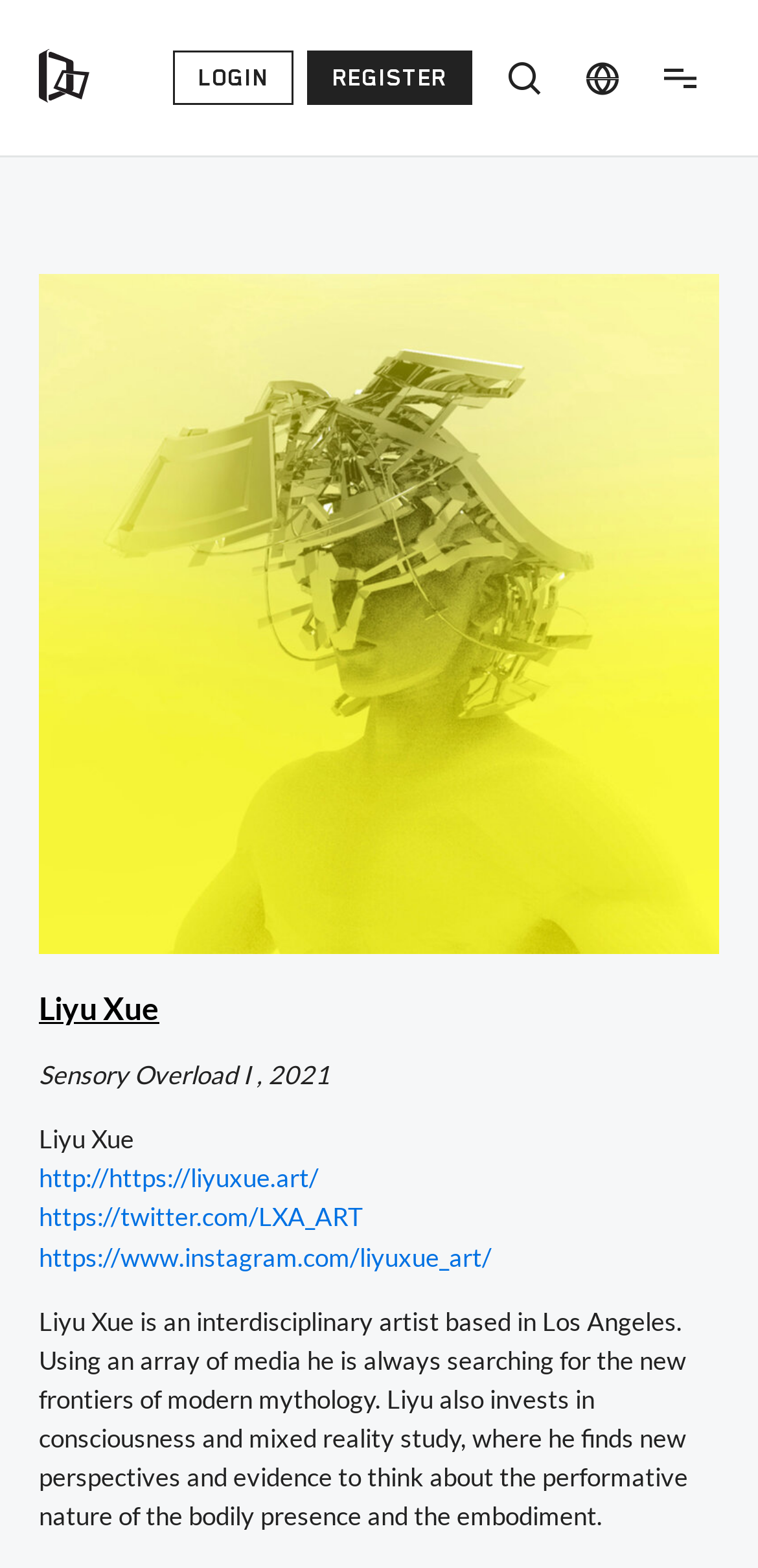Describe the entire webpage, focusing on both content and design.

The webpage is about an artist, Liyu Xue, and their artwork, "Sensory Overload I". At the top left corner, there is a link to skip to the main content. Next to it, there is a link to the kunstmatrix.com website, accompanied by a small image of the website's logo. On the right side of the top section, there are two links, "LOGIN" and "REGISTER", placed side by side.

Below the top section, there is a large image that spans almost the entire width of the page. Above the image, there are three links: one to the artist's name, Liyu Xue, and two to their social media profiles on Twitter and Instagram. 

To the right of the image, there is a section with two lines of text. The first line displays the title of the artwork, "Sensory Overload I", followed by the year "2021". Below this, there is a paragraph of text that describes the artist's background and interests, including their use of various media, consciousness, and mixed reality studies.